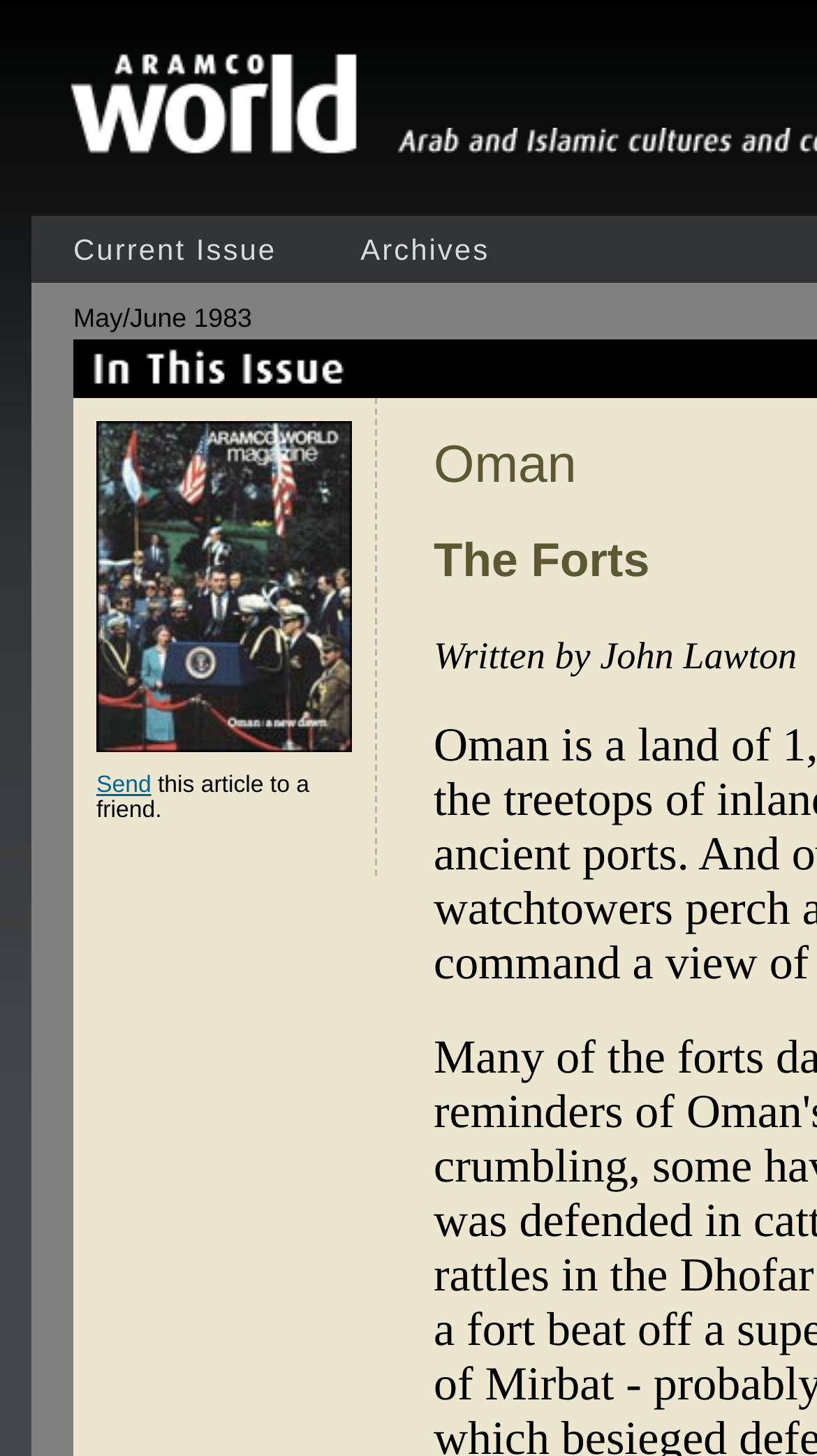Please provide the bounding box coordinates for the UI element as described: "Follow". The coordinates must be four floats between 0 and 1, represented as [left, top, right, bottom].

None